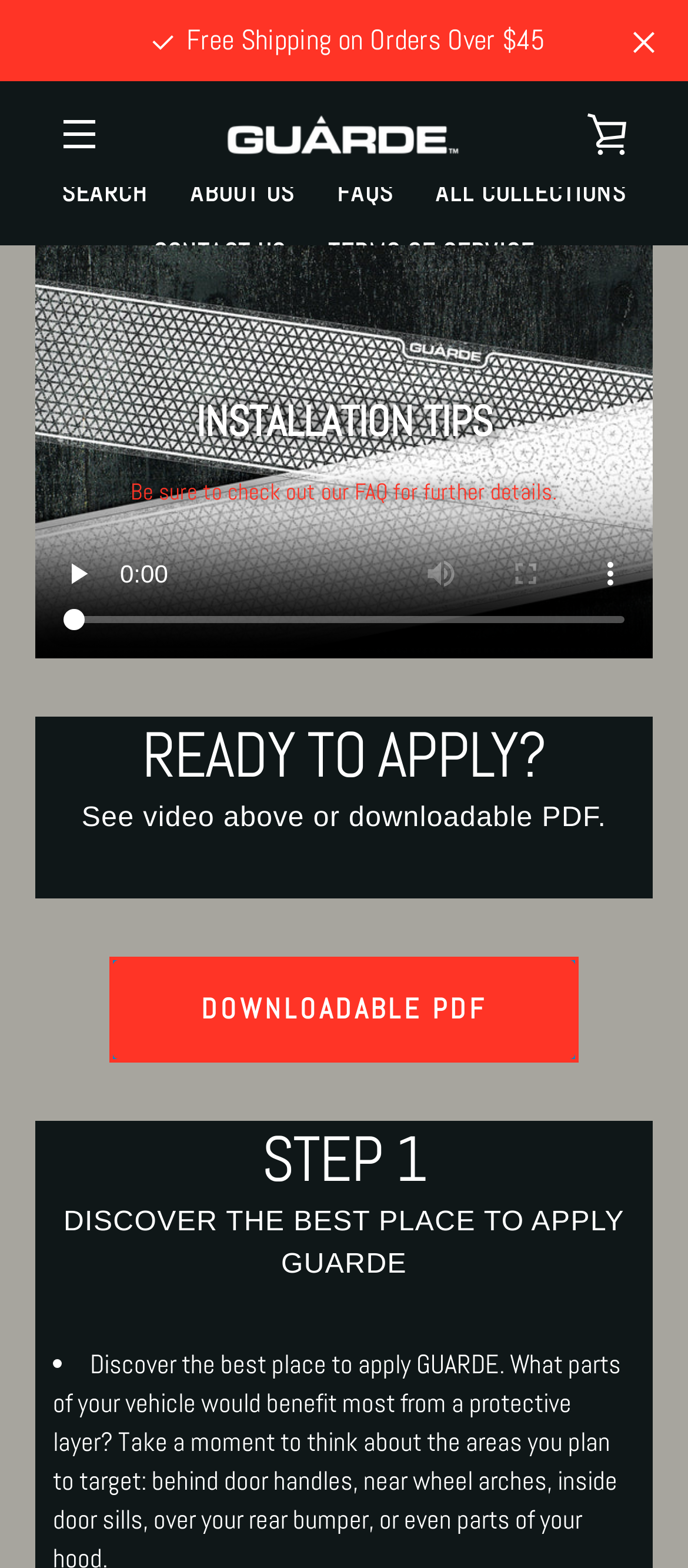Answer with a single word or phrase: 
What is the main topic of the webpage?

GUARDE installation